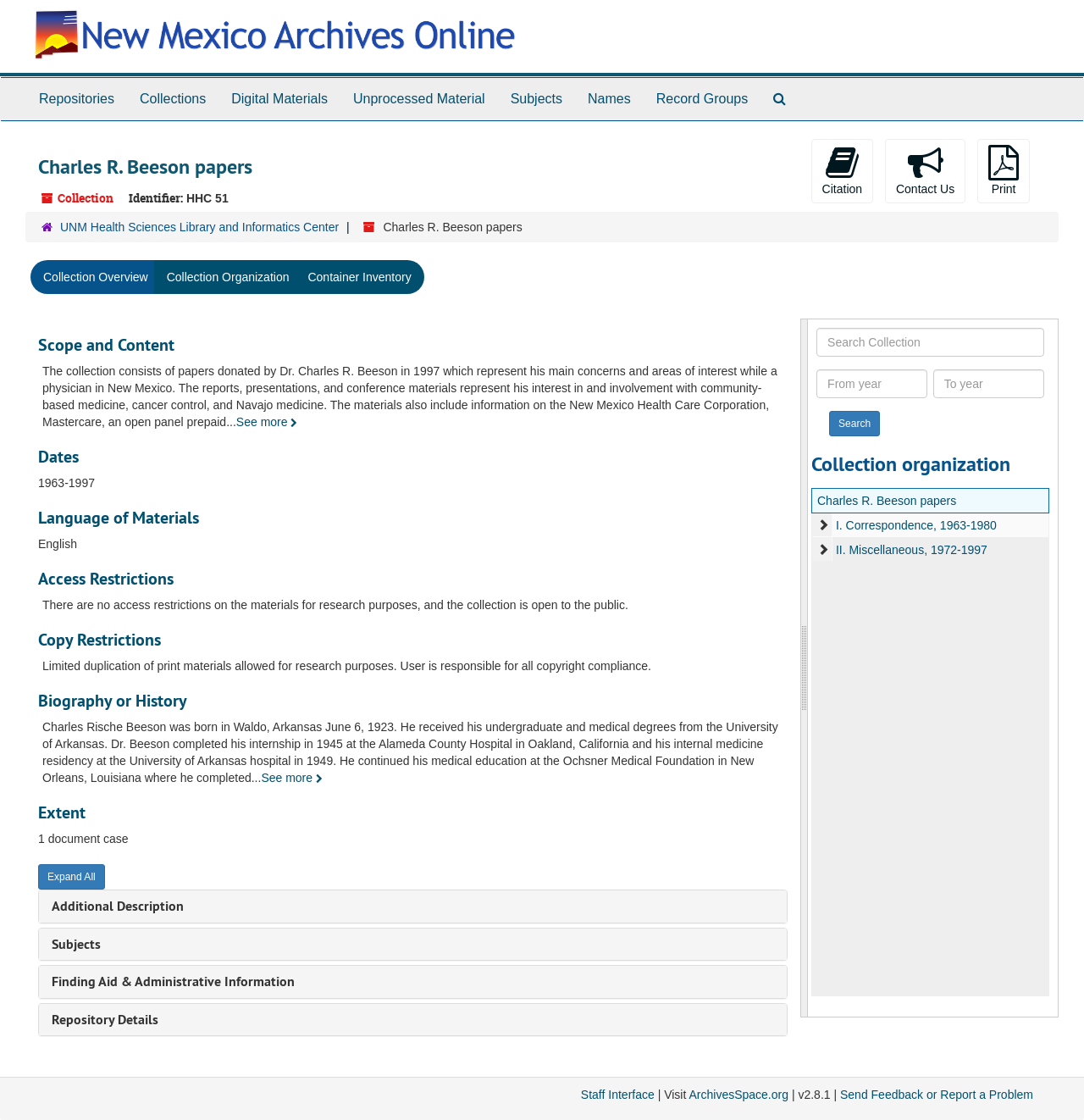What is the name of the repository that holds the collection?
Please respond to the question with a detailed and thorough explanation.

I found the answer by looking at the 'Repository Details' section of the webpage, which states that the repository that holds the collection is the 'UNM Health Sciences Library and Informatics Center'.